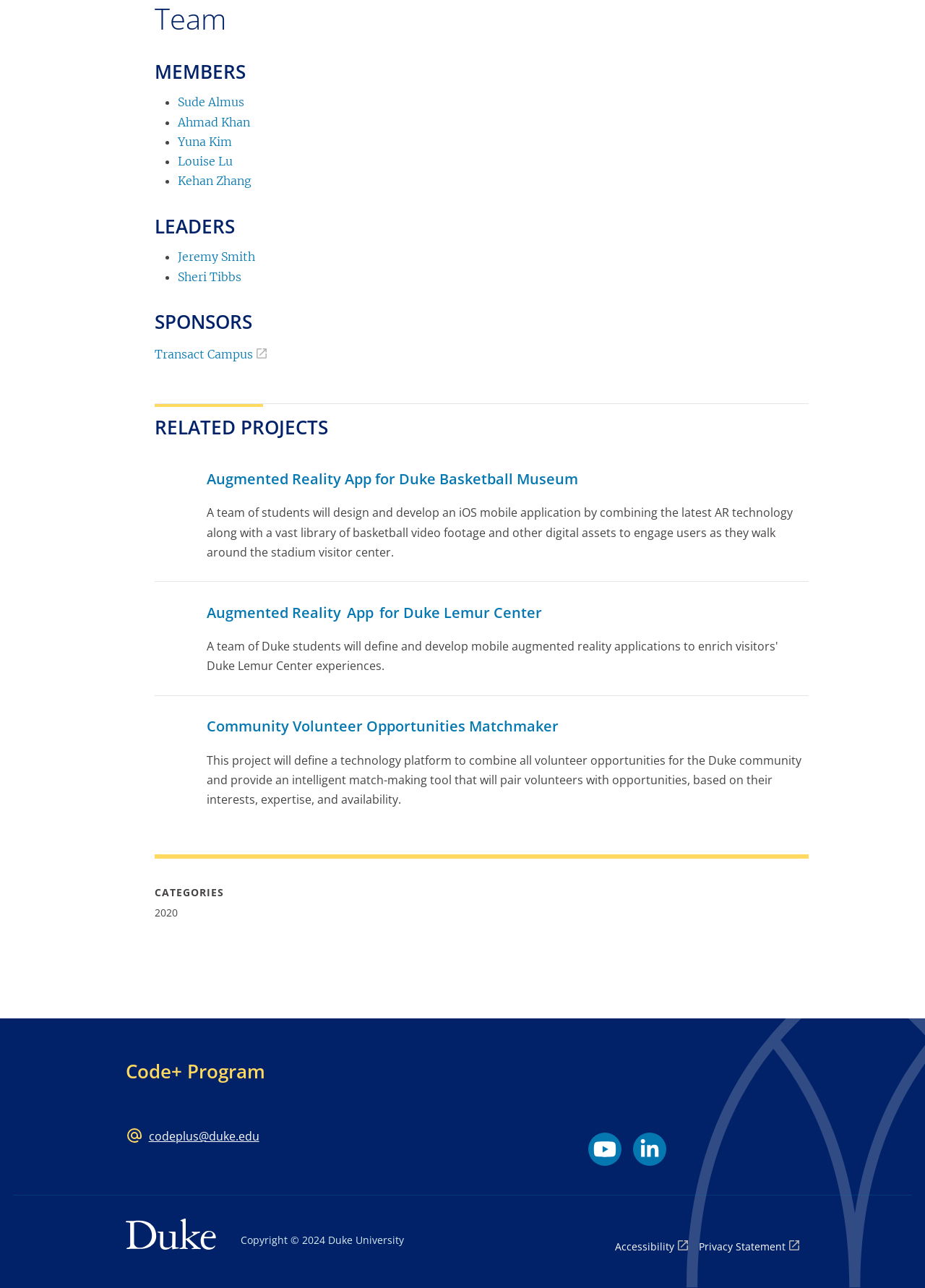Determine the bounding box coordinates of the region that needs to be clicked to achieve the task: "Visit Duke University".

[0.136, 0.946, 0.254, 0.98]